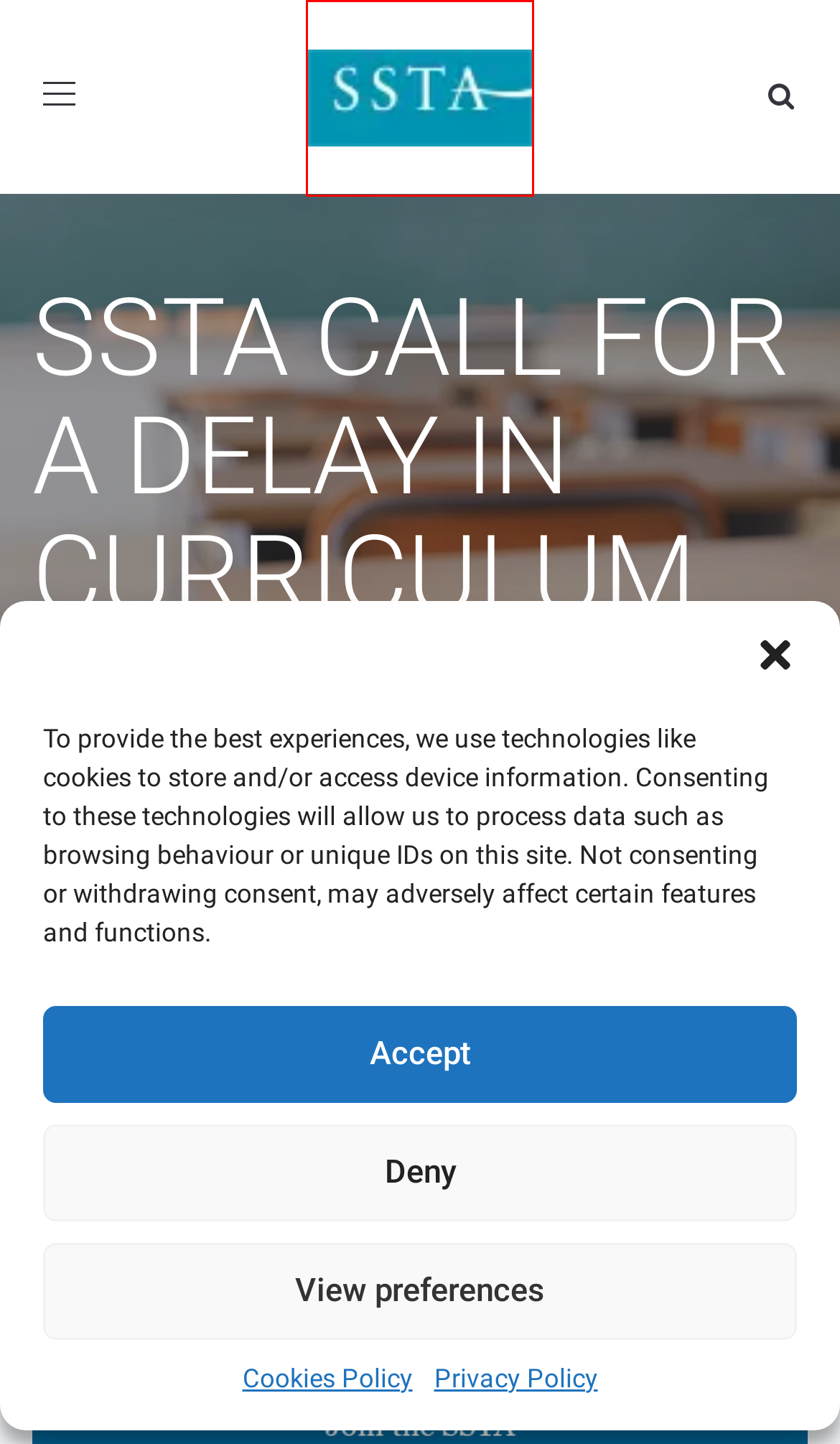Look at the screenshot of a webpage that includes a red bounding box around a UI element. Select the most appropriate webpage description that matches the page seen after clicking the highlighted element. Here are the candidates:
A. 92% OF LESSONS INTERRUPTED BY PUPIL MOBILE PHONES - Scottish Secondary Teachers' Association
B. Press Releases Archives - Scottish Secondary Teachers' Association
C. Cookies Policy - Scottish Secondary Teachers' Association
D. Useful Contacts - Scottish Secondary Teachers' Association
E. Home Page - Scottish Secondary Teachers' Association
F. Services to Members - Scottish Secondary Teachers' Association
G. District Secretaries - Scottish Secondary Teachers' Association
H. Privacy Policy - Scottish Secondary Teachers' Association

E